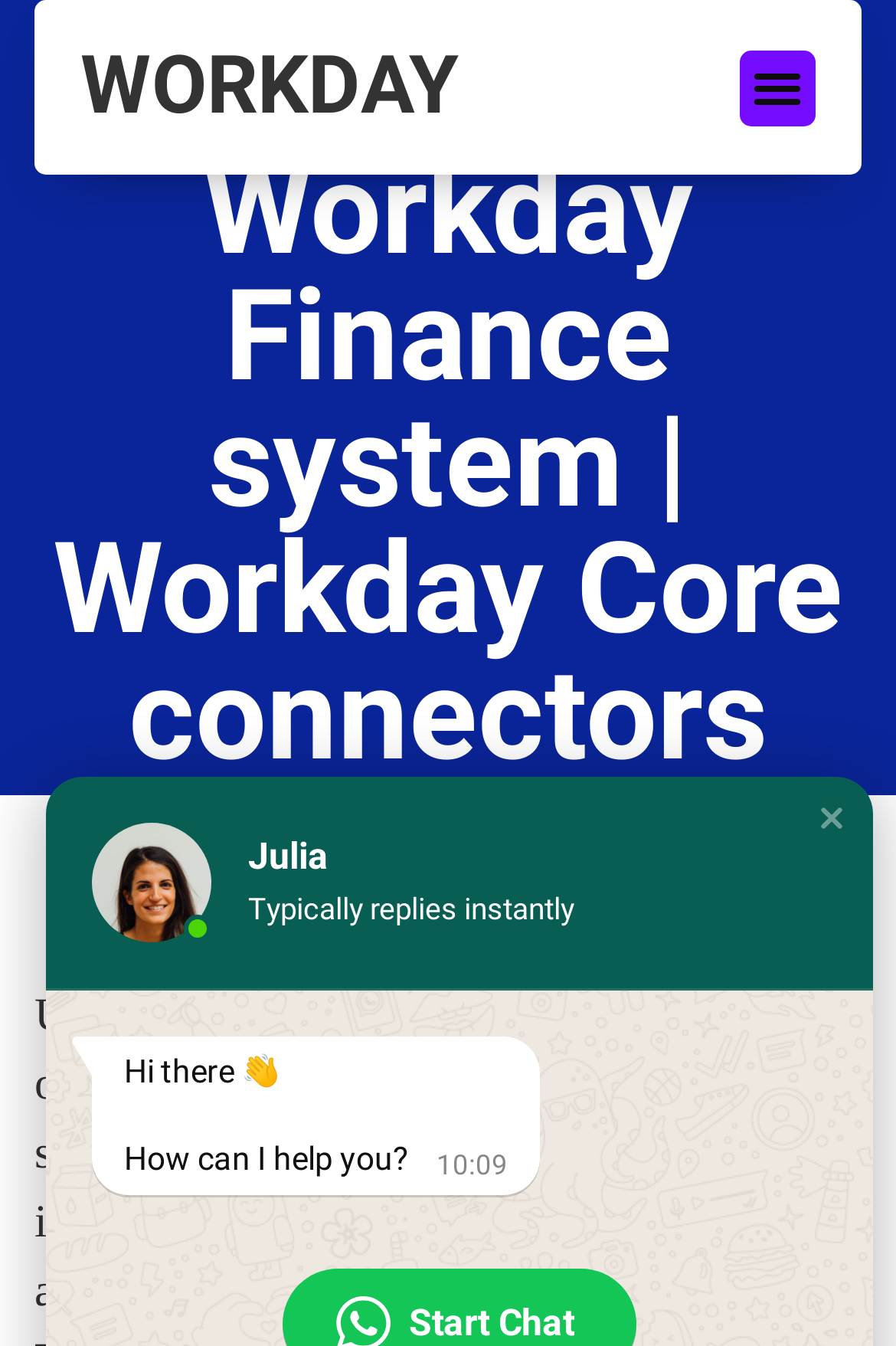What is the purpose of the button at the bottom?
Refer to the image and respond with a one-word or short-phrase answer.

Start Chat